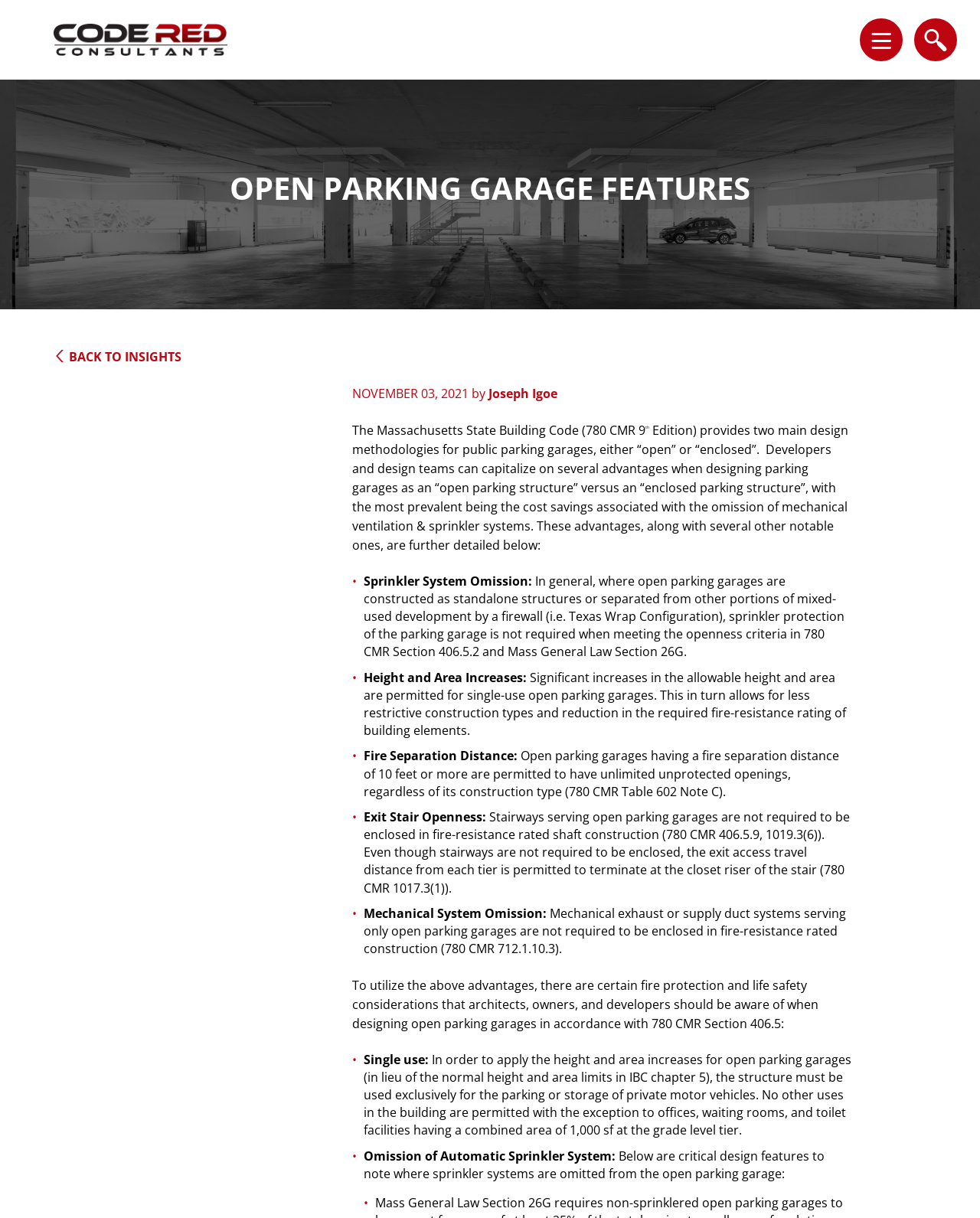Identify the bounding box coordinates for the UI element that matches this description: "aria-label="list"".

[0.933, 0.015, 0.977, 0.05]